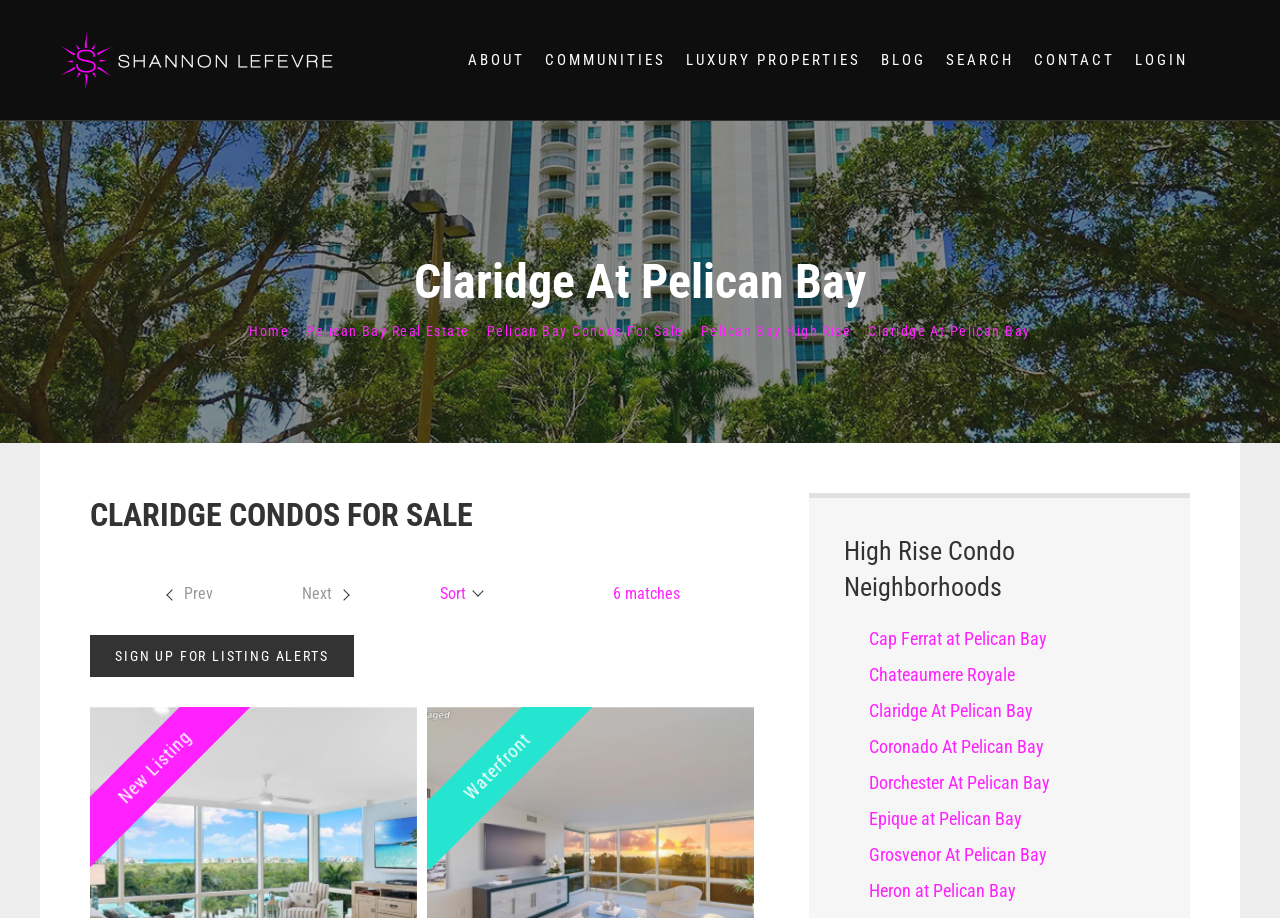Produce an extensive caption that describes everything on the webpage.

The webpage is about searching for condos for sale at Claridge at Pelican Bay in Naples, Florida. At the top, there is a navigation menu with links to "ABOUT", "COMMUNITIES", "LUXURY PROPERTIES", "BLOG", "SEARCH", "CONTACT", and "LOGIN". Below the navigation menu, there is a heading that reads "Claridge At Pelican Bay". 

On the left side, there are links to "Home", "Pelican Bay Real Estate", "Pelican Bay Condos For Sale", "Pelican Bay High Rise", and "Claridge At Pelican Bay". 

In the main content area, there is a heading that reads "CLARIDGE CONDOS FOR SALE". Below this heading, there is a vertical menu with options to navigate through the search results, including "Prev", "Next", and "Sort". The menu also displays the number of matches, which is 6. 

Further down, there is a call-to-action link to "SIGN UP FOR LISTING ALERTS". There are also buttons to navigate through a slideshow, with two sets of "previous slide" and "next slide" buttons. 

On the right side, there is a section with a heading that reads "High Rise Condo Neighborhoods". This section lists several neighborhoods, including "Cap Ferrat at Pelican Bay", "Chateaumere Royale", "Claridge At Pelican Bay", and others, with links to each neighborhood.